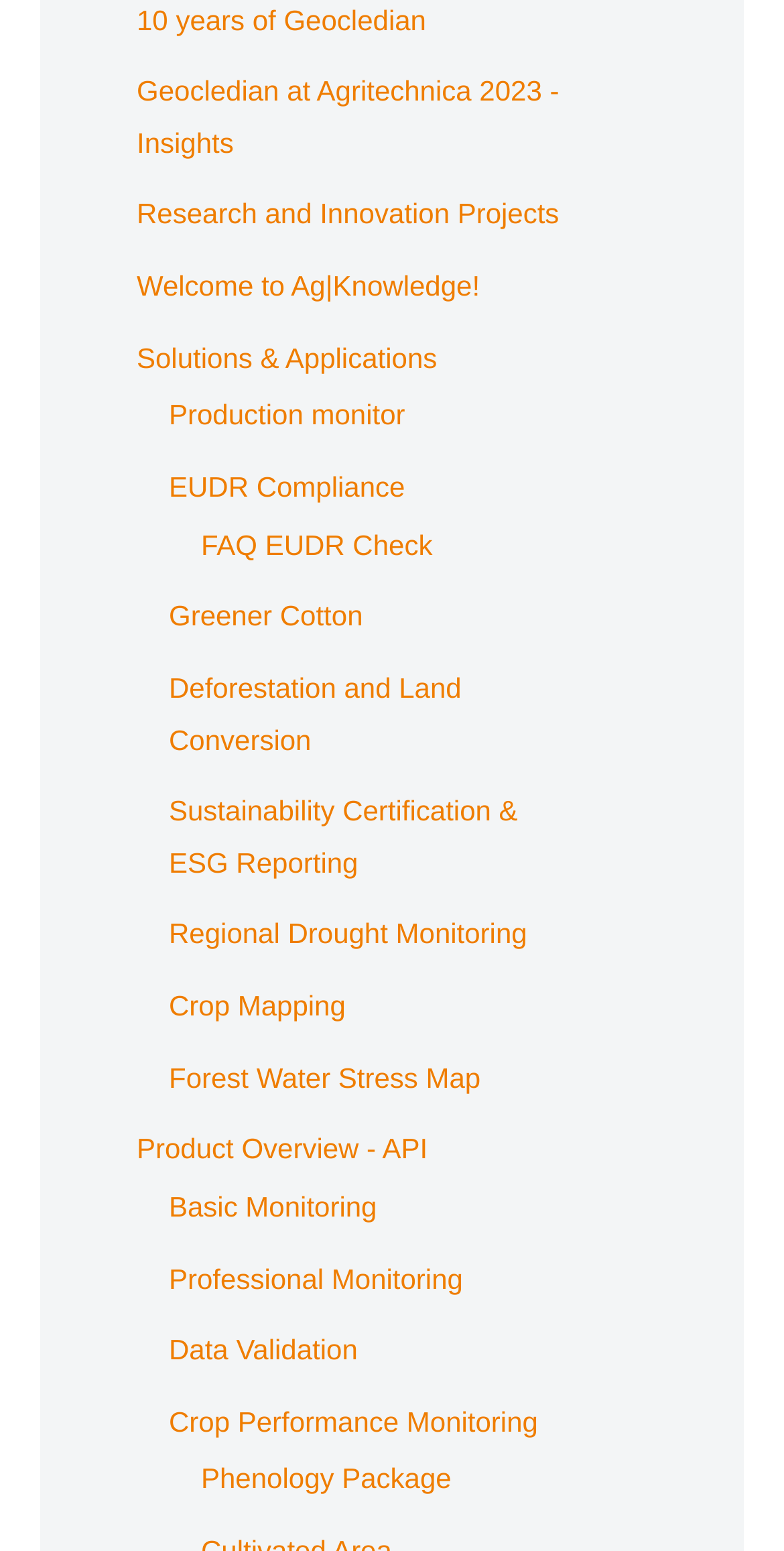Kindly determine the bounding box coordinates of the area that needs to be clicked to fulfill this instruction: "Explore 10 years of Geocledian".

[0.174, 0.002, 0.544, 0.023]